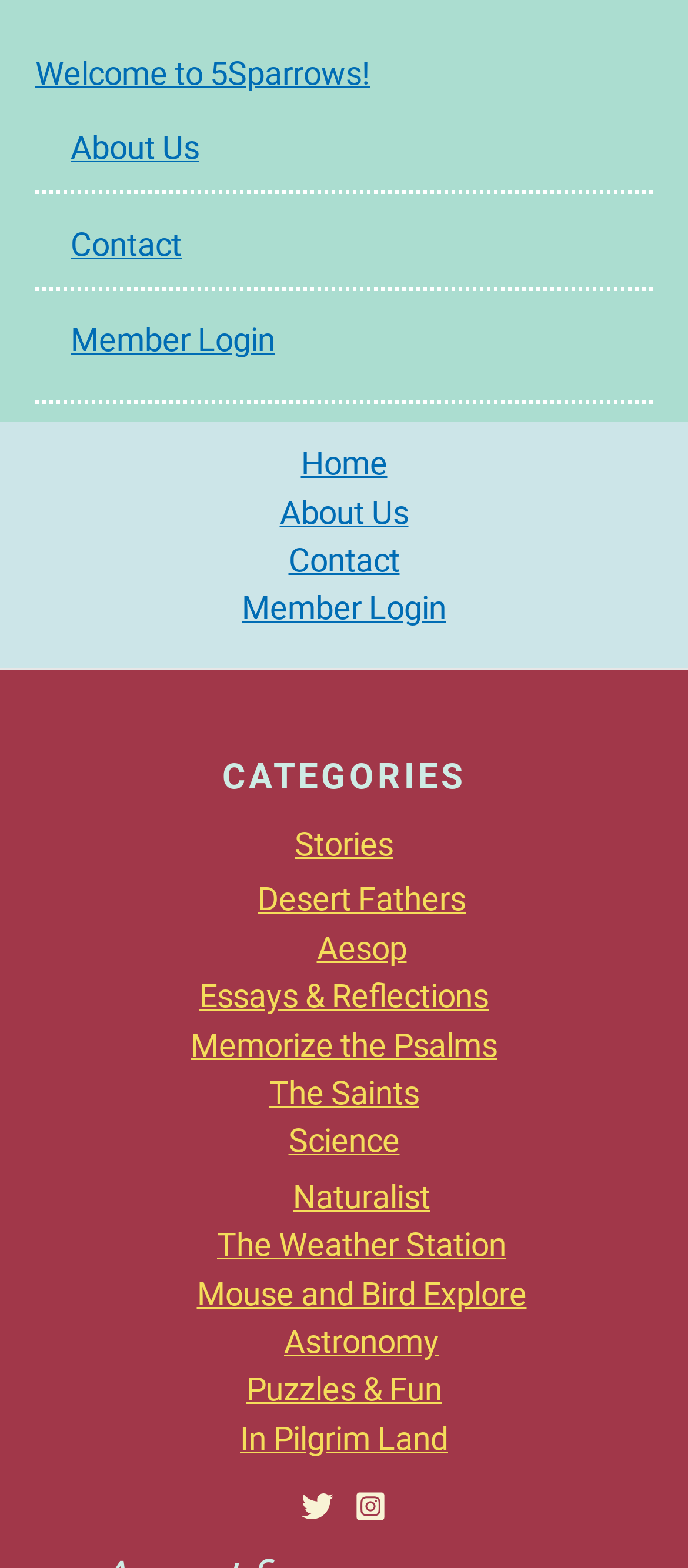Please provide a comprehensive answer to the question based on the screenshot: How many links are in the footer section?

The footer section contains 13 links: 11 category links and 2 social media links to Twitter and Instagram.